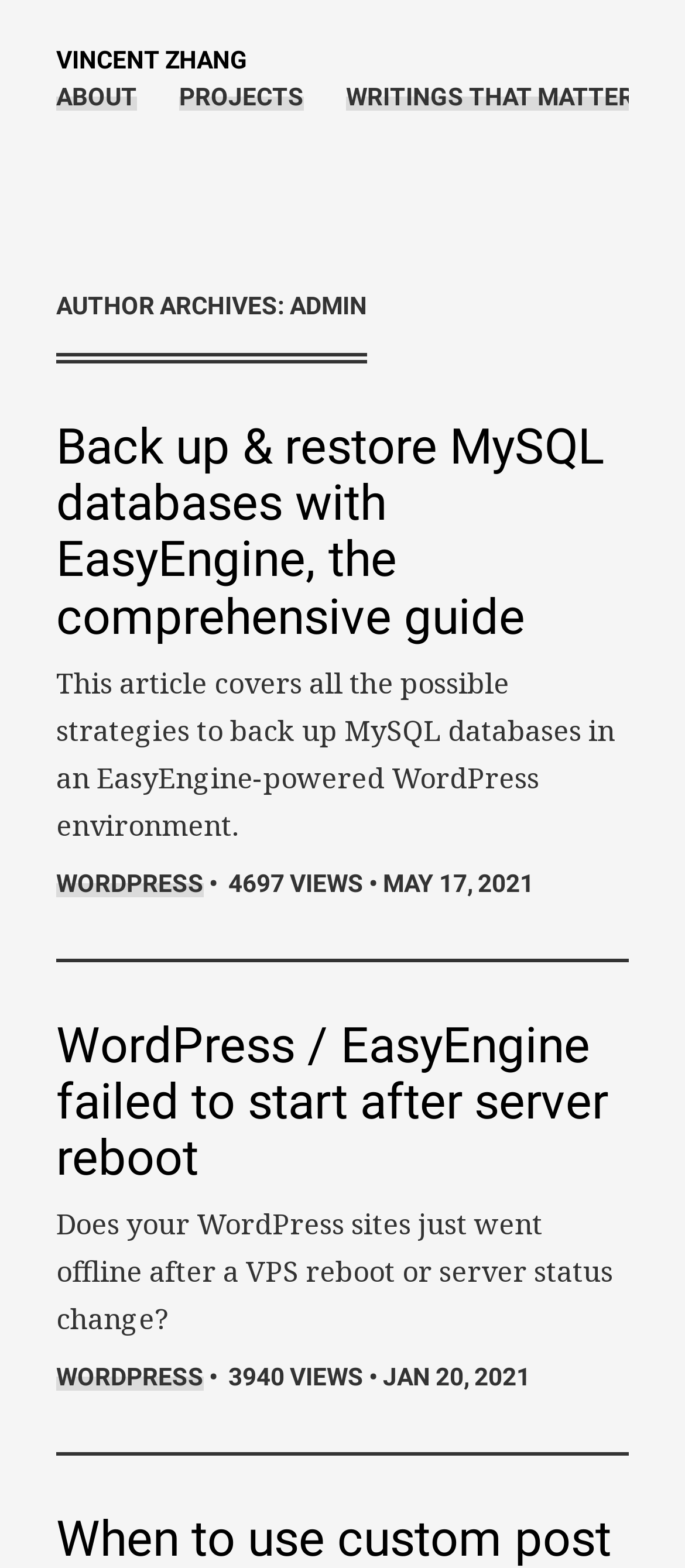Use the details in the image to answer the question thoroughly: 
What is the category of the second article?

The second article contains a link with the text 'WORDPRESS', which suggests that the category of the second article is related to WordPress.